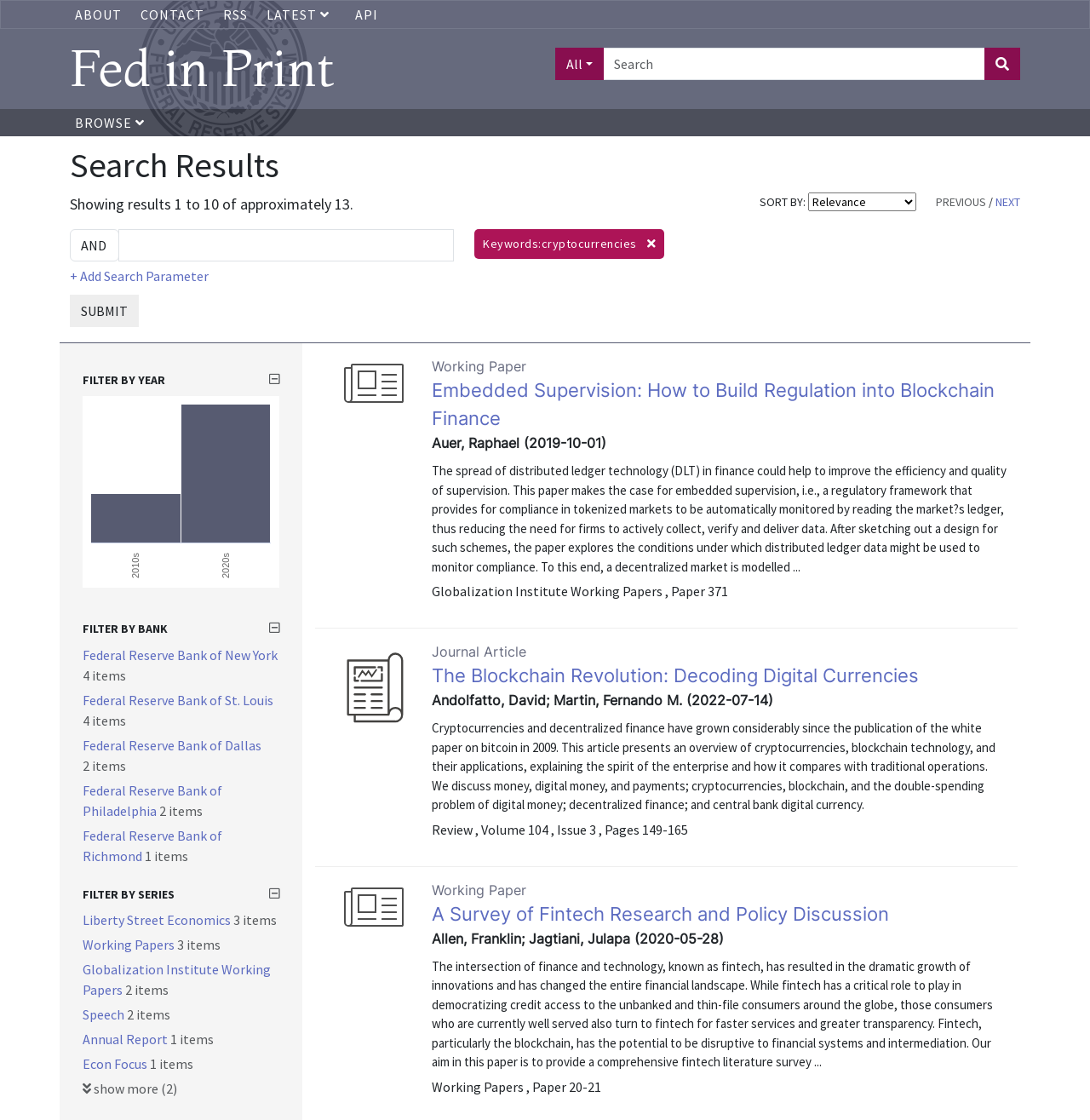Find the bounding box coordinates of the area to click in order to follow the instruction: "Submit a search query".

[0.064, 0.263, 0.127, 0.292]